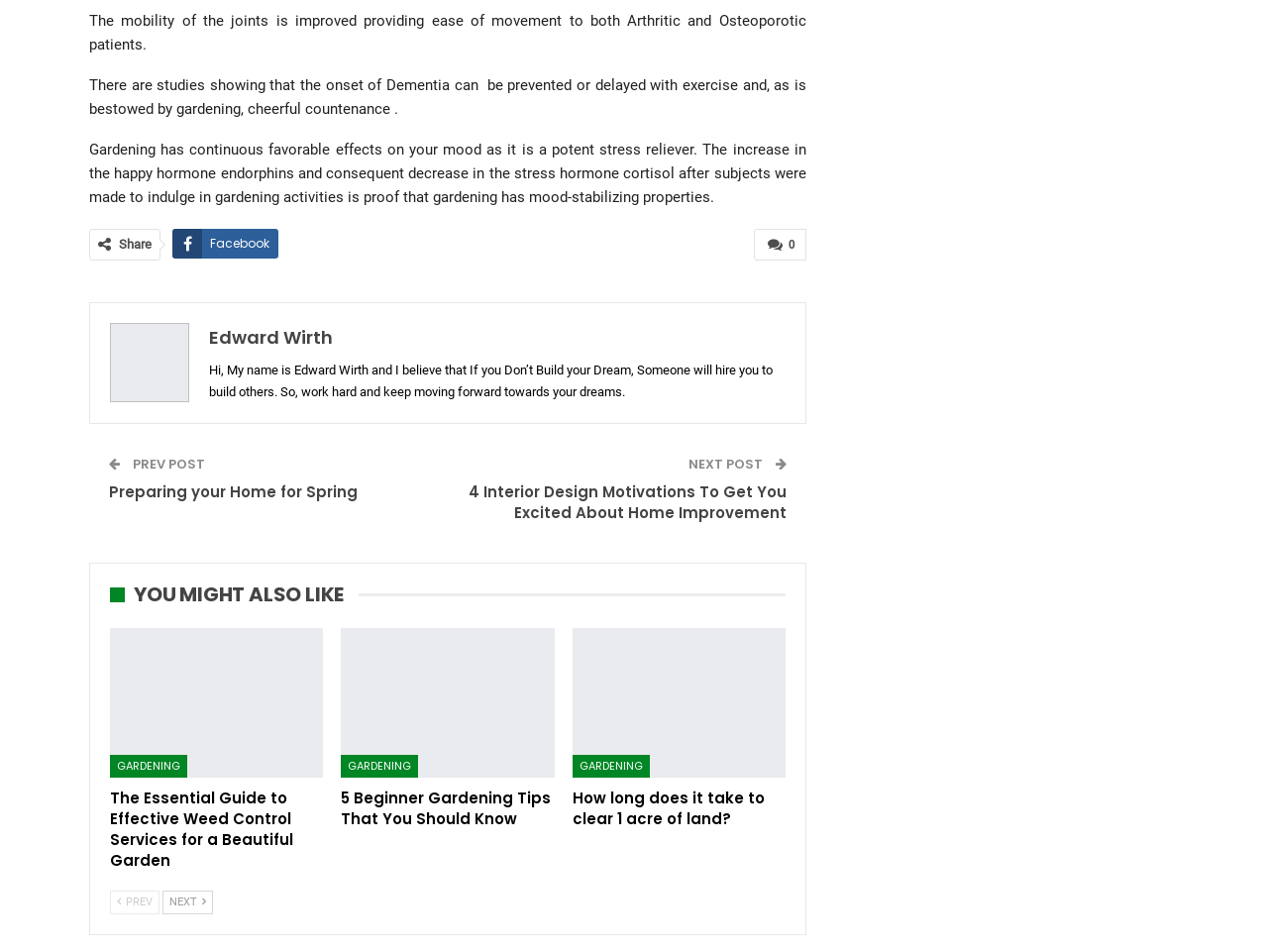Pinpoint the bounding box coordinates of the element you need to click to execute the following instruction: "View the article about gardening". The bounding box should be represented by four float numbers between 0 and 1, in the format [left, top, right, bottom].

[0.087, 0.793, 0.148, 0.817]